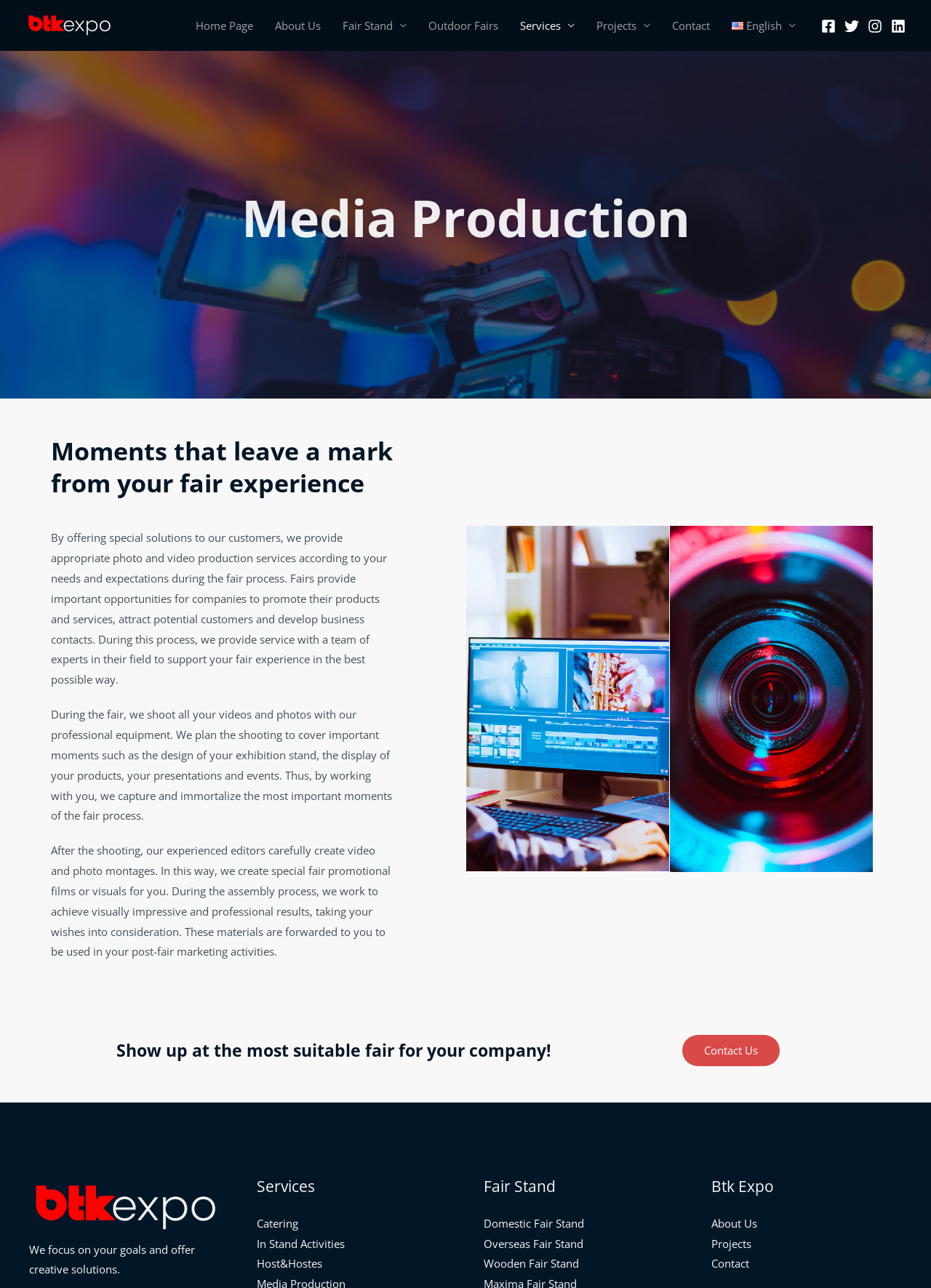Identify the bounding box coordinates of the specific part of the webpage to click to complete this instruction: "Click the 'Home Page' link".

[0.198, 0.0, 0.283, 0.04]